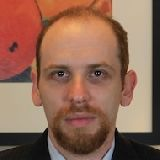Illustrate the scene in the image with a detailed description.

The image features a professional-looking individual, identified as Brian Strickman, who has a focused expression and is dressed in business attire. The background of the image consists of colorful artwork, adding a vibrant touch to the formal setting. Brian Strickman is associated with legal queries and discussions, specifically related to estate planning and bankruptcy, as indicated by his involvement in answering various questions on these topics. His contributions to legal discussions aim to assist individuals seeking clarity on complex issues, showcasing his expertise and commitment to providing guidance.